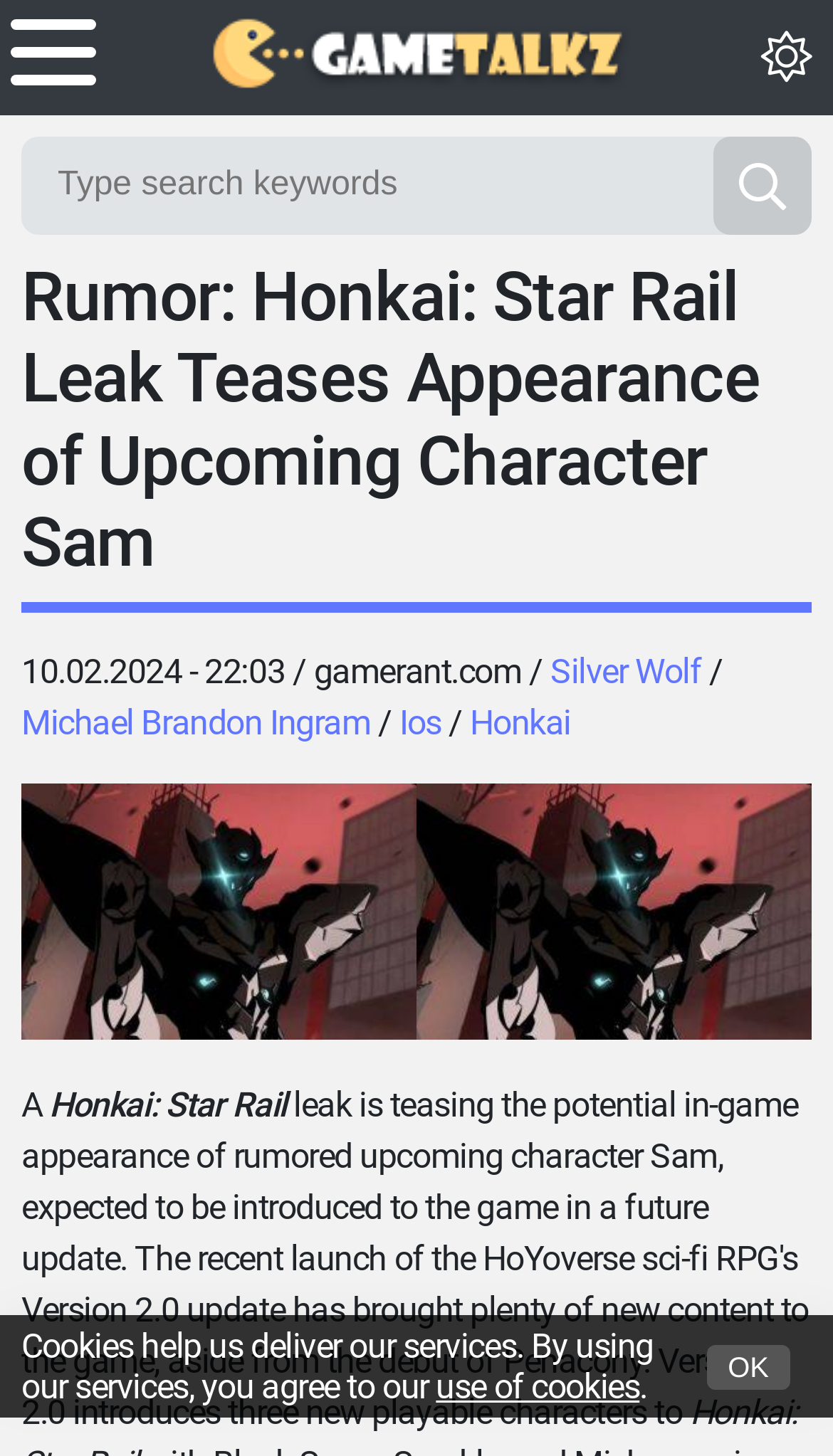Determine the bounding box coordinates for the area you should click to complete the following instruction: "Switch to dark mode".

[0.913, 0.022, 0.974, 0.057]